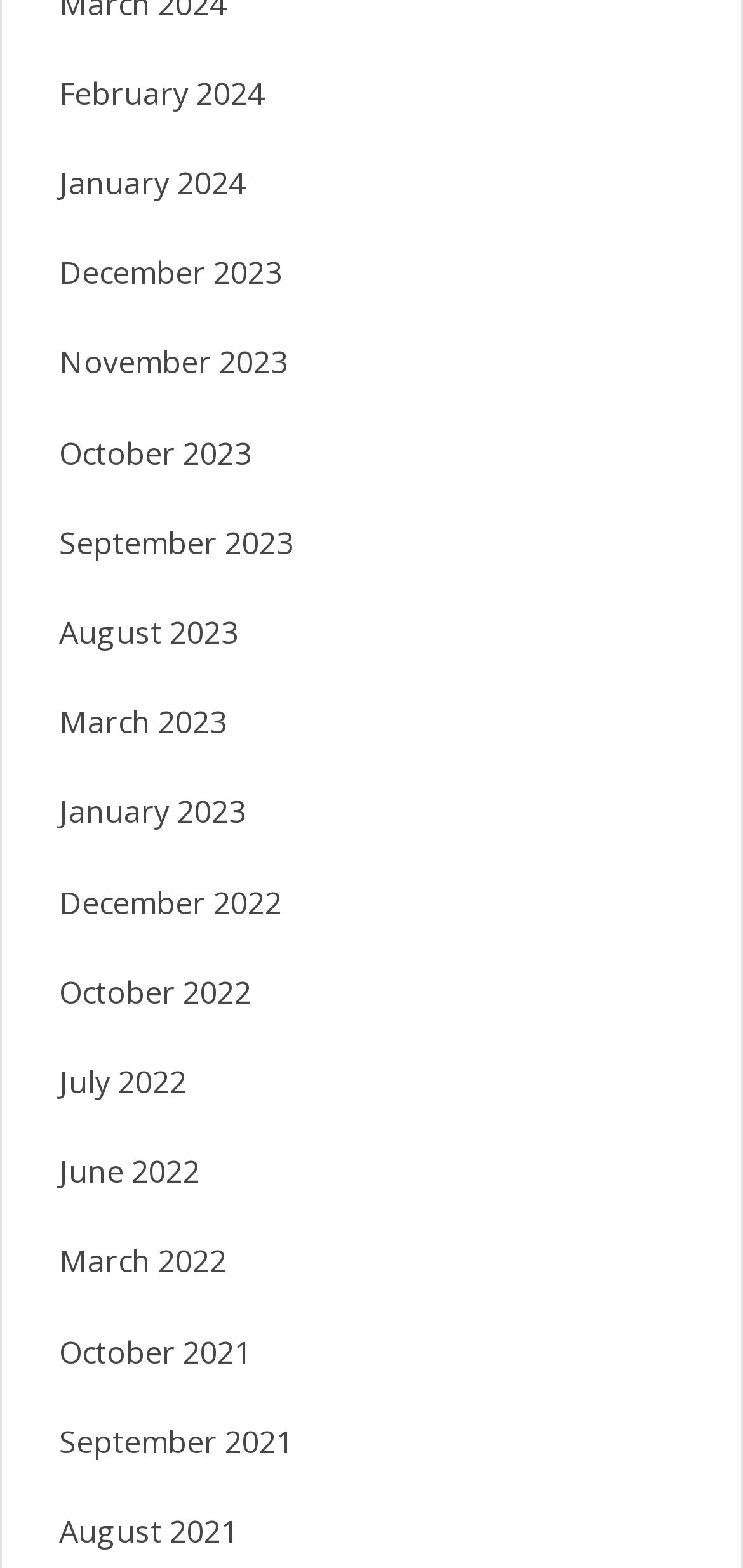Identify the bounding box coordinates for the region of the element that should be clicked to carry out the instruction: "View December 2023". The bounding box coordinates should be four float numbers between 0 and 1, i.e., [left, top, right, bottom].

[0.079, 0.161, 0.379, 0.187]